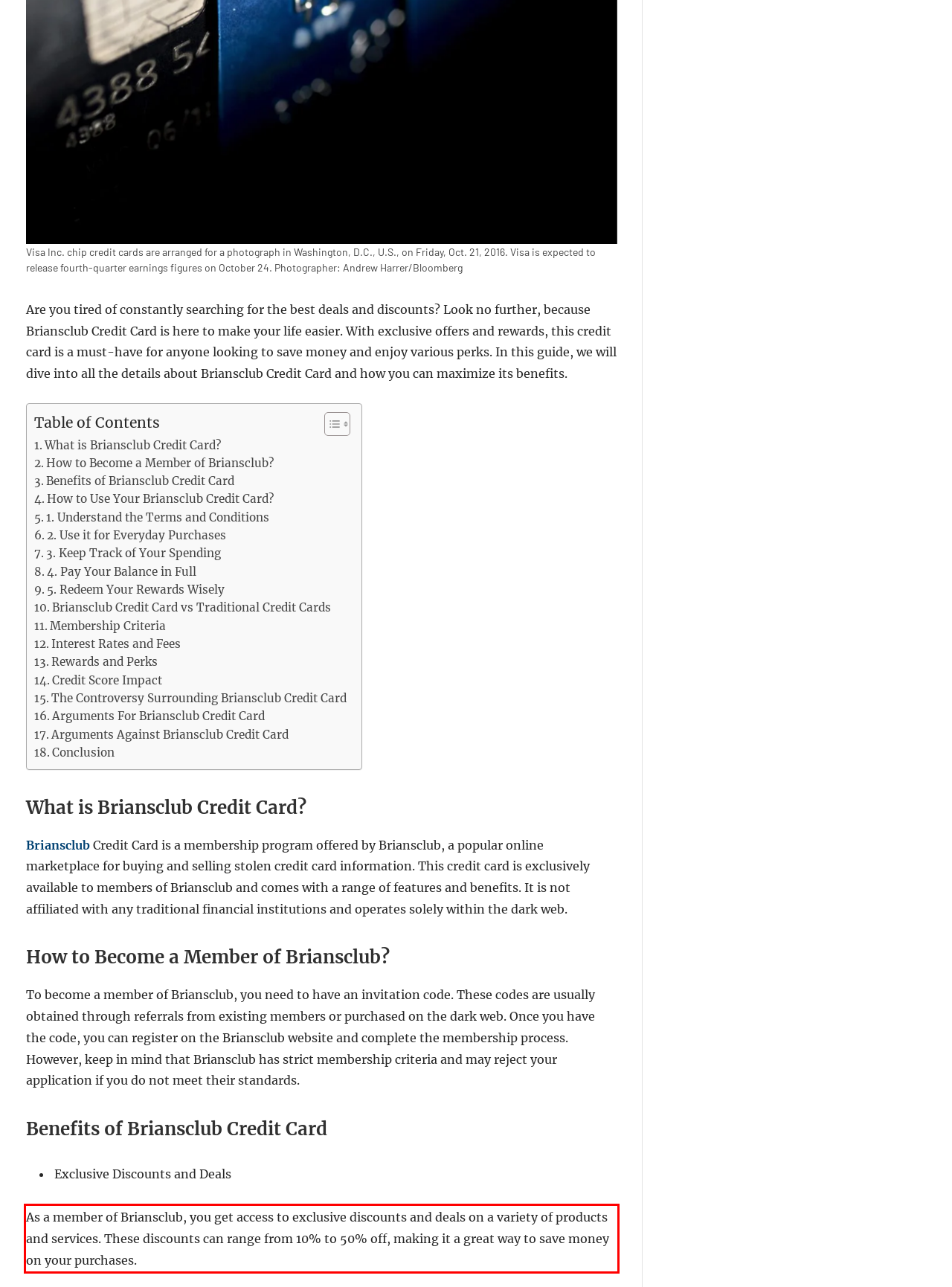You have a screenshot of a webpage with a red bounding box. Use OCR to generate the text contained within this red rectangle.

As a member of Briansclub, you get access to exclusive discounts and deals on a variety of products and services. These discounts can range from 10% to 50% off, making it a great way to save money on your purchases.